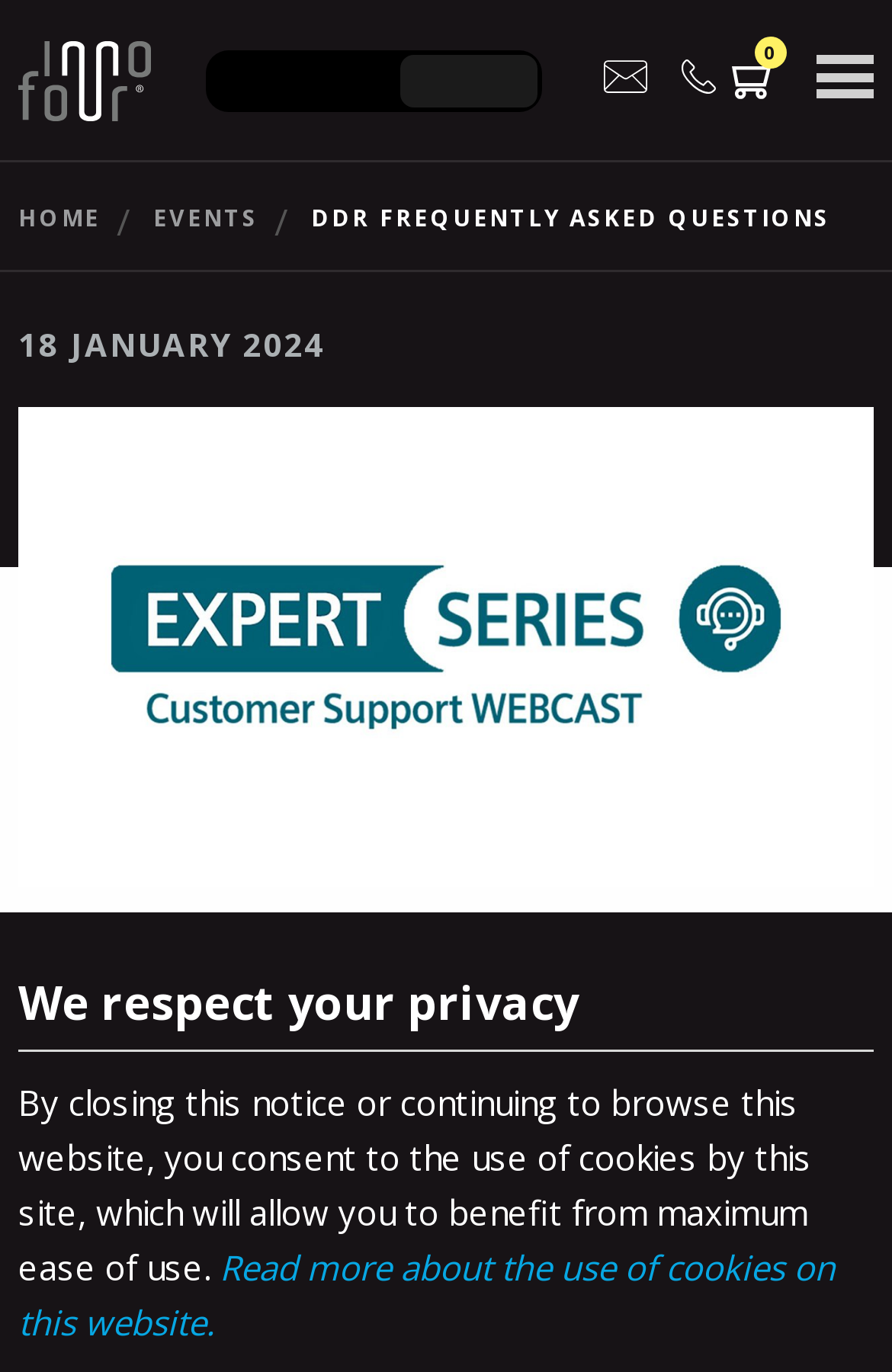Refer to the image and provide a thorough answer to this question:
How many buttons are there on the webpage?

There are two buttons on the webpage: one in the top-right corner and another below the main heading. This can be determined by examining the element types and bounding box coordinates.